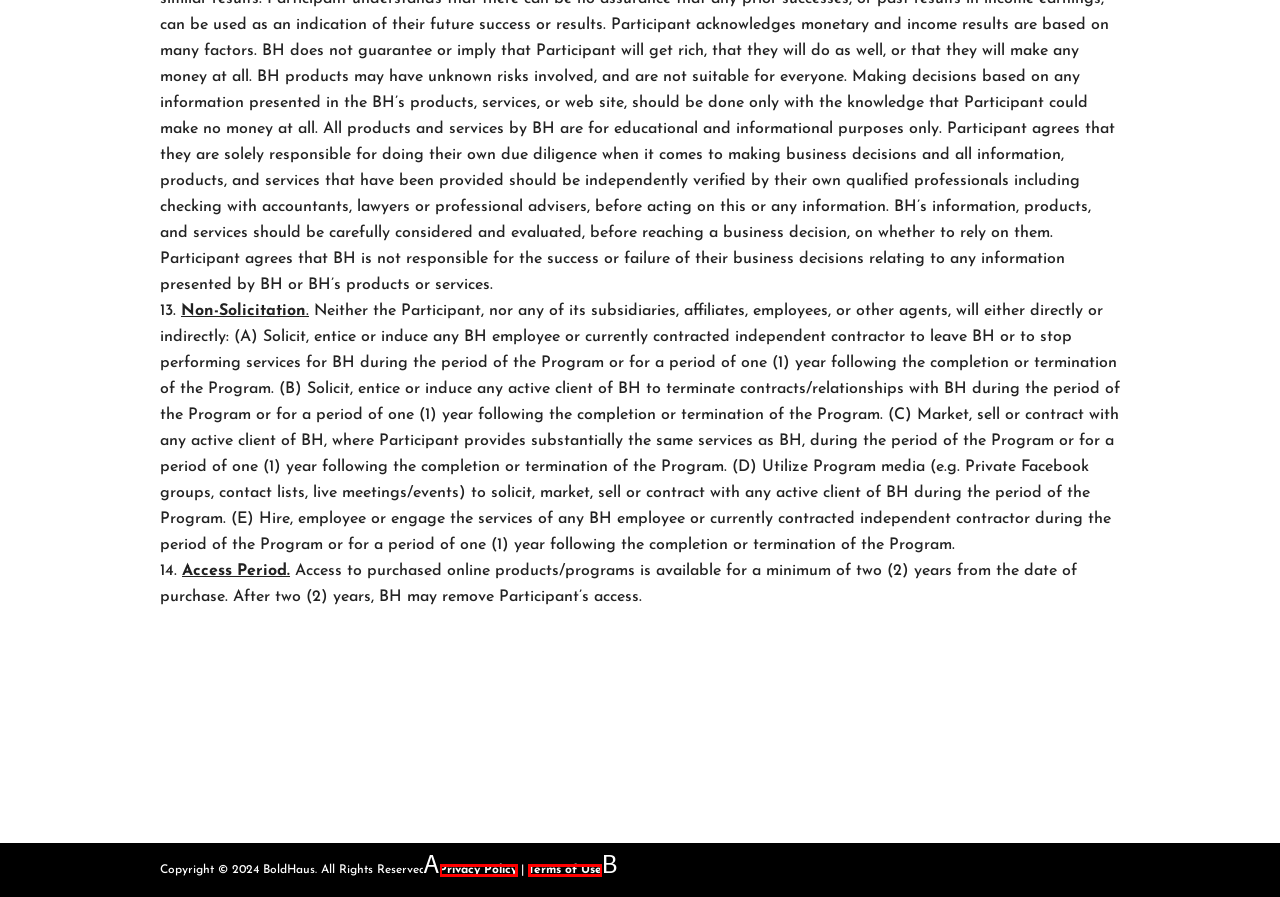Looking at the description: Terms of Use, identify which option is the best match and respond directly with the letter of that option.

B